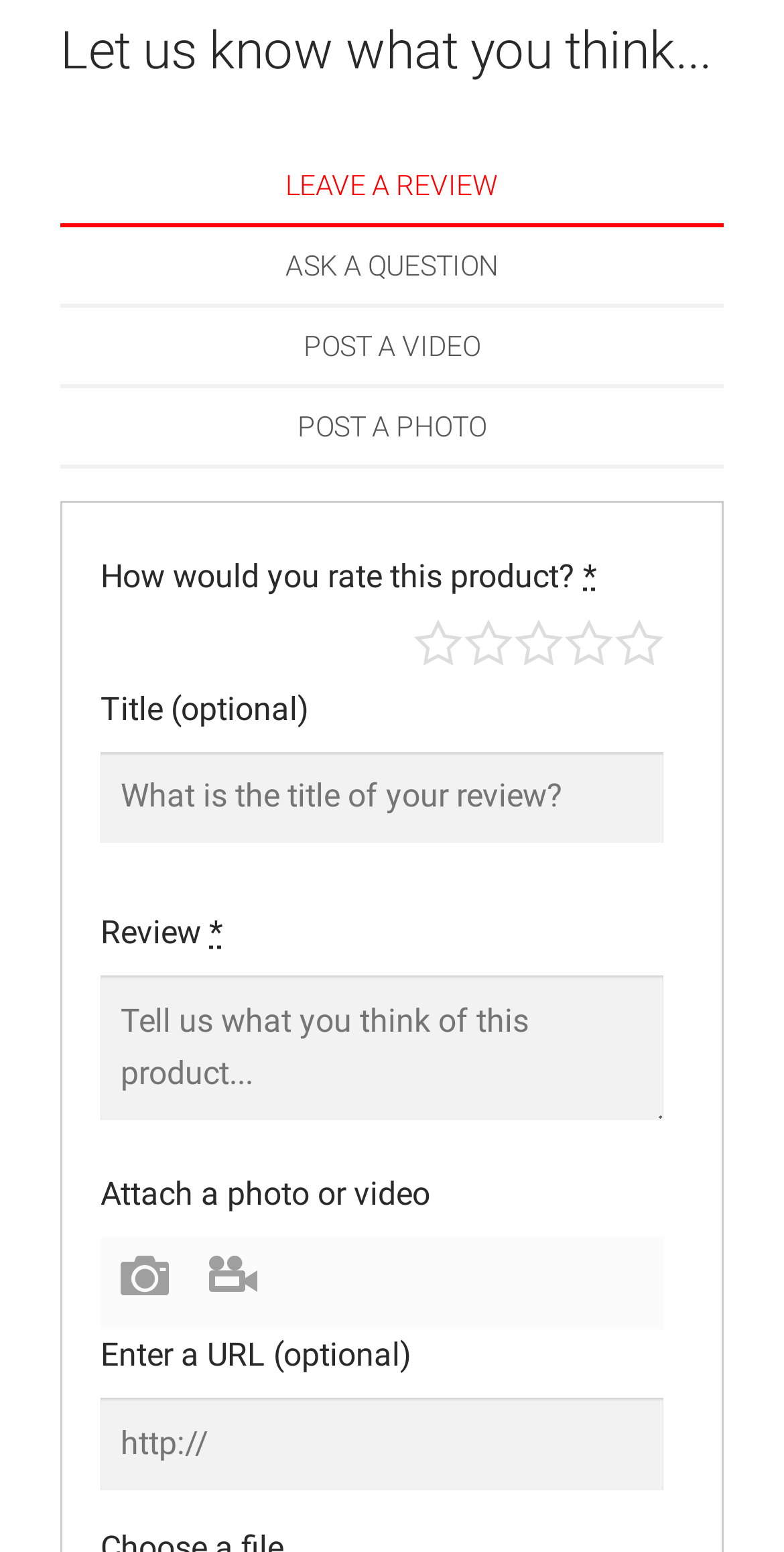Determine the bounding box for the UI element described here: "Post a Video".

[0.077, 0.198, 0.923, 0.25]